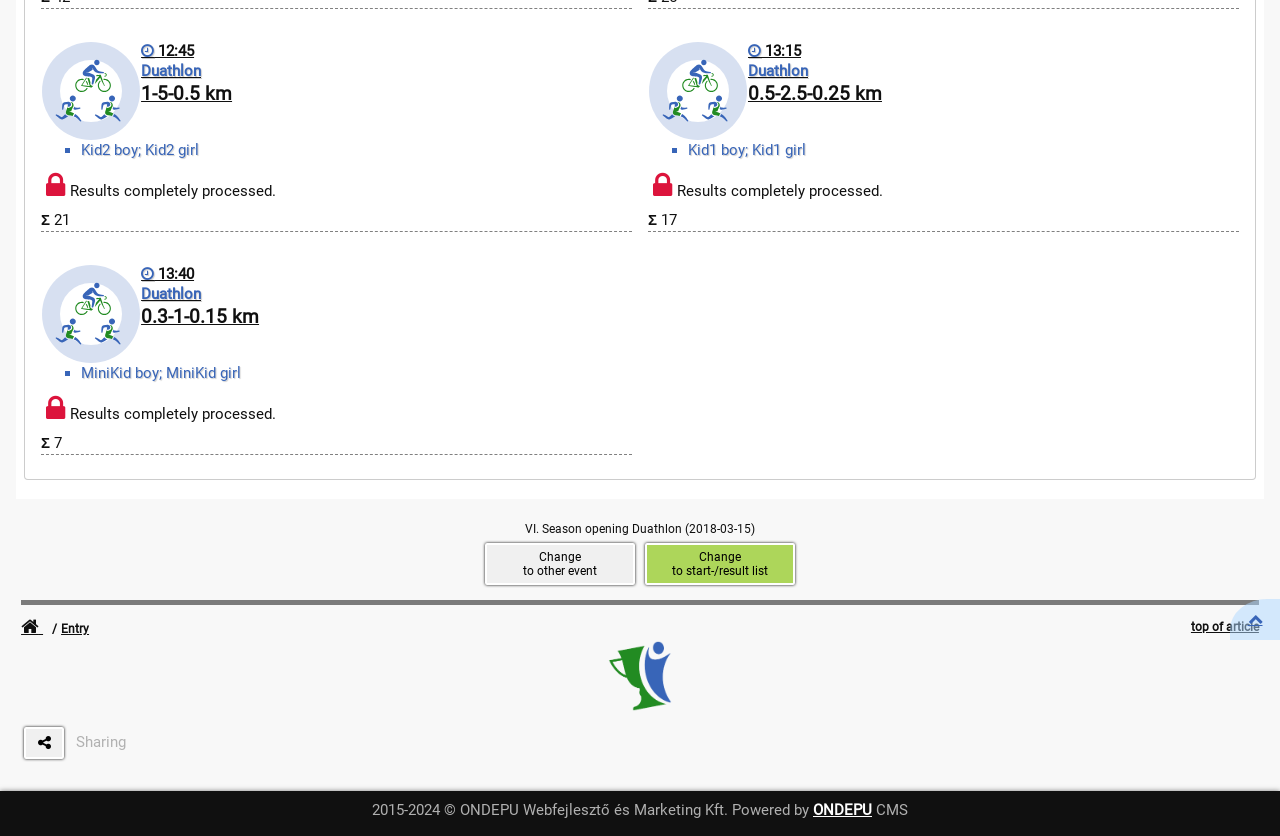Please provide the bounding box coordinates for the UI element as described: "parent_node: bottom of article title="Race"". The coordinates must be four floats between 0 and 1, represented as [left, top, right, bottom].

[0.961, 0.717, 1.0, 0.766]